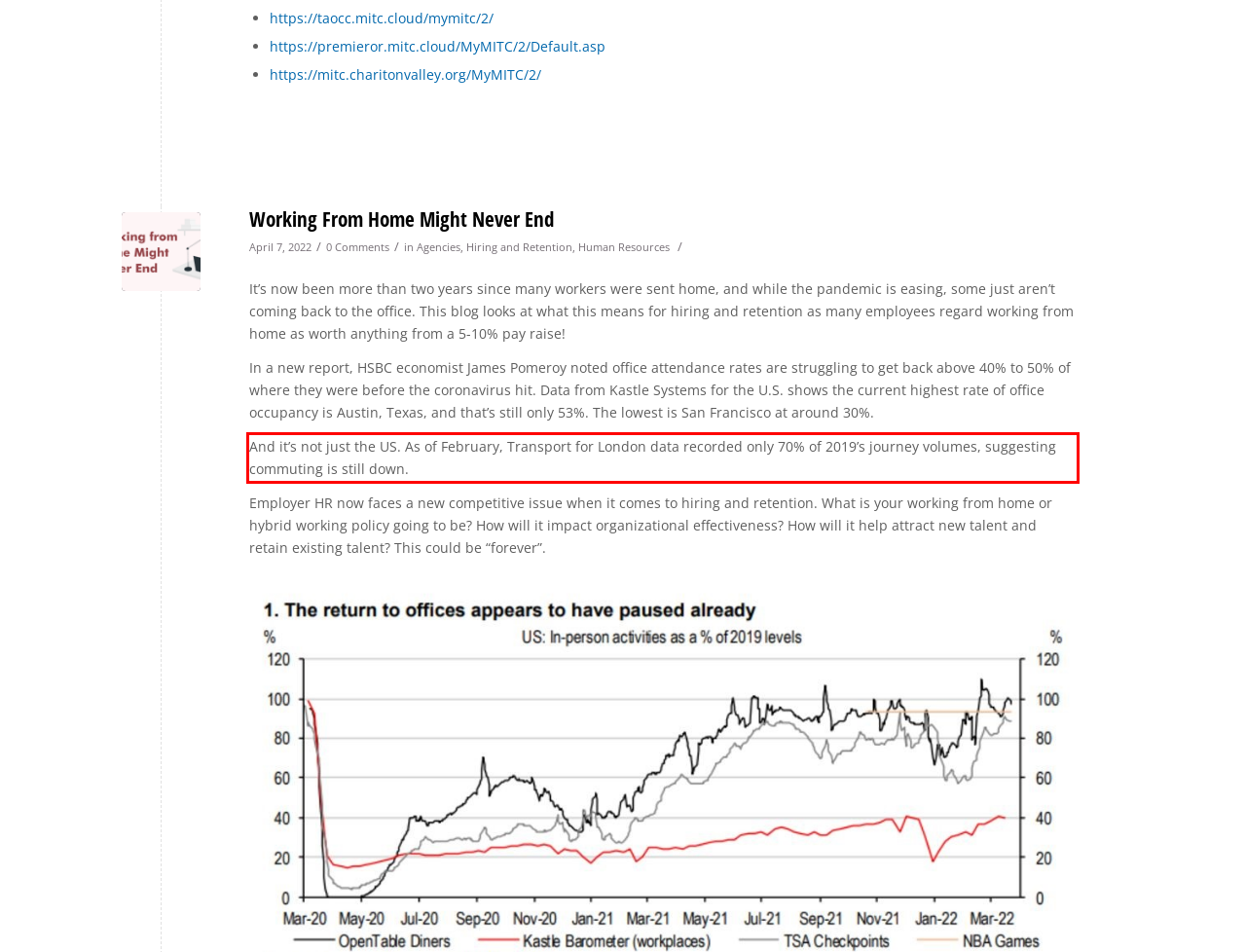Please take the screenshot of the webpage, find the red bounding box, and generate the text content that is within this red bounding box.

And it’s not just the US. As of February, Transport for London data recorded only 70% of 2019’s journey volumes, suggesting commuting is still down.